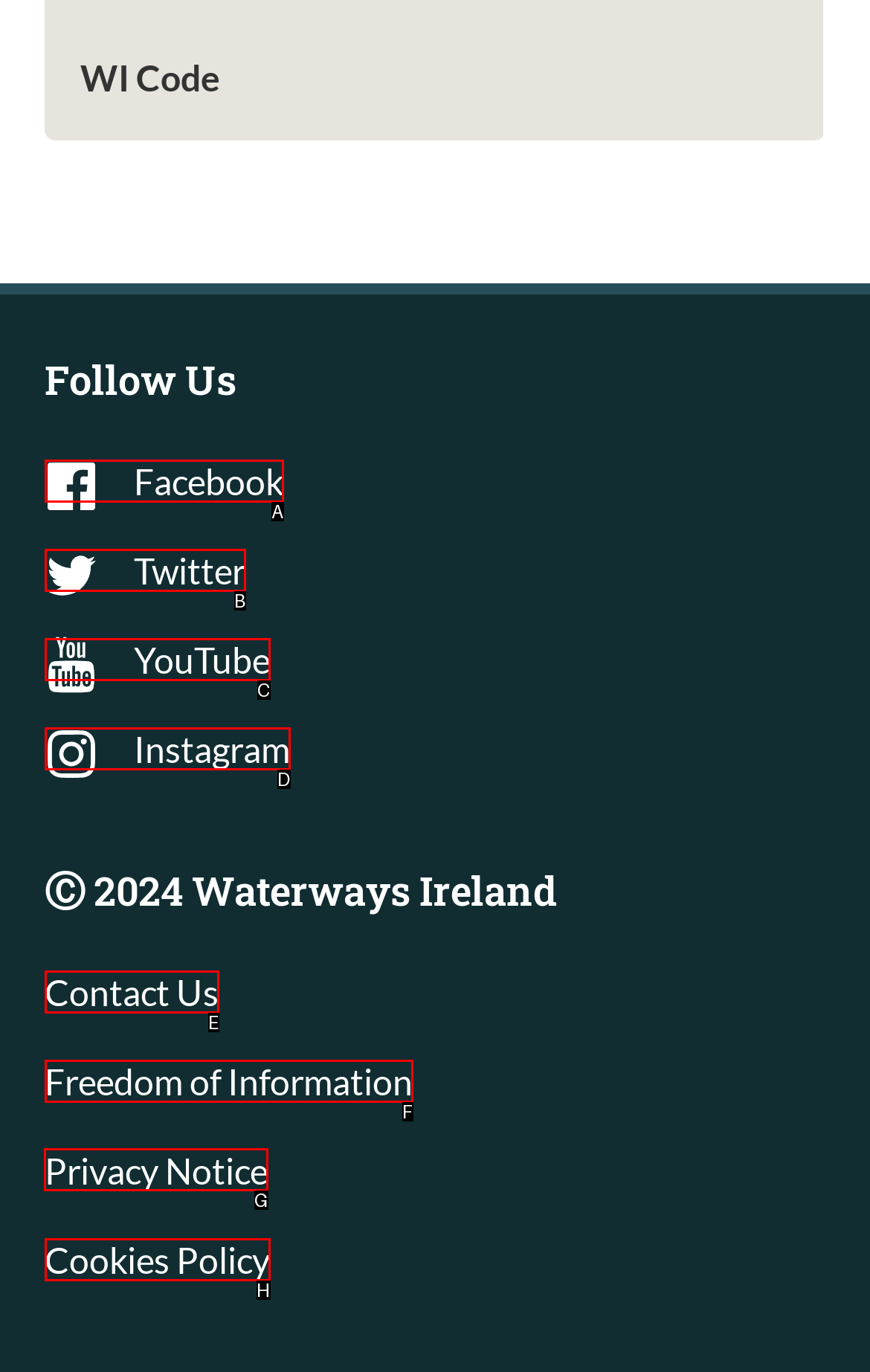Tell me which element should be clicked to achieve the following objective: Check the privacy notice
Reply with the letter of the correct option from the displayed choices.

G